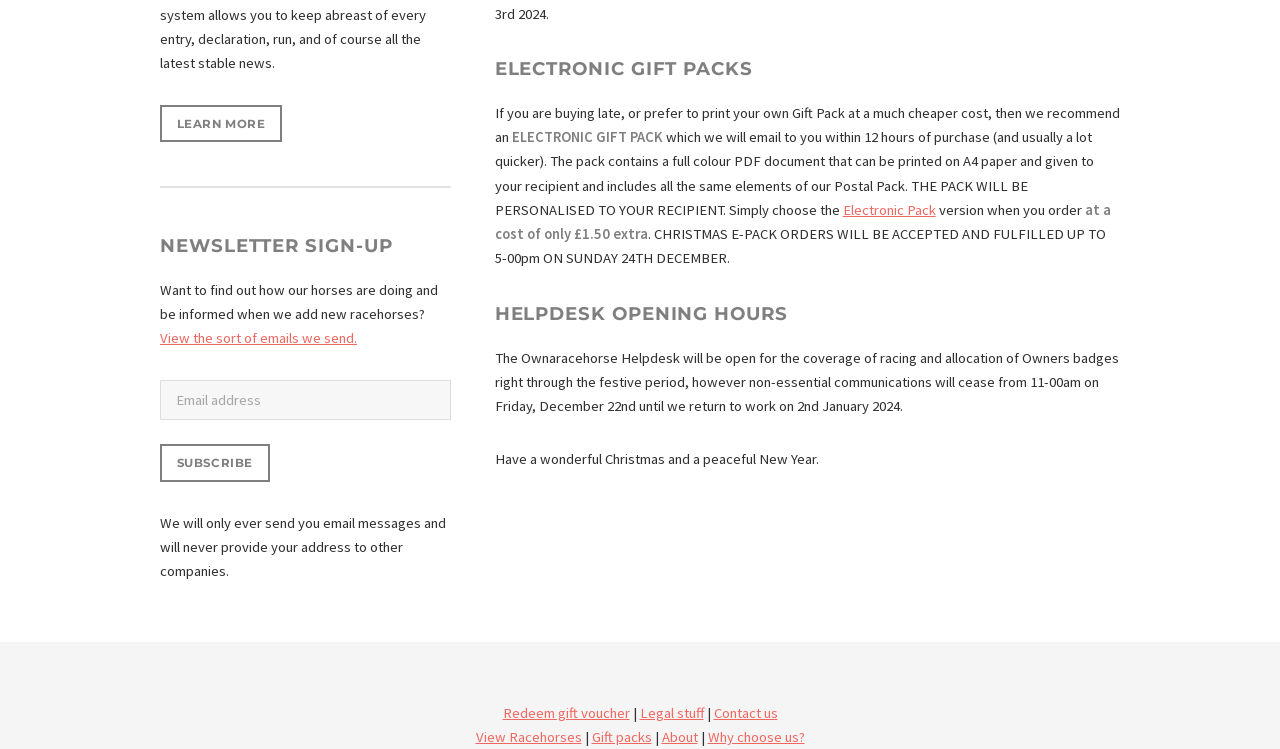Please reply with a single word or brief phrase to the question: 
How much does the electronic gift pack cost extra?

£1.50